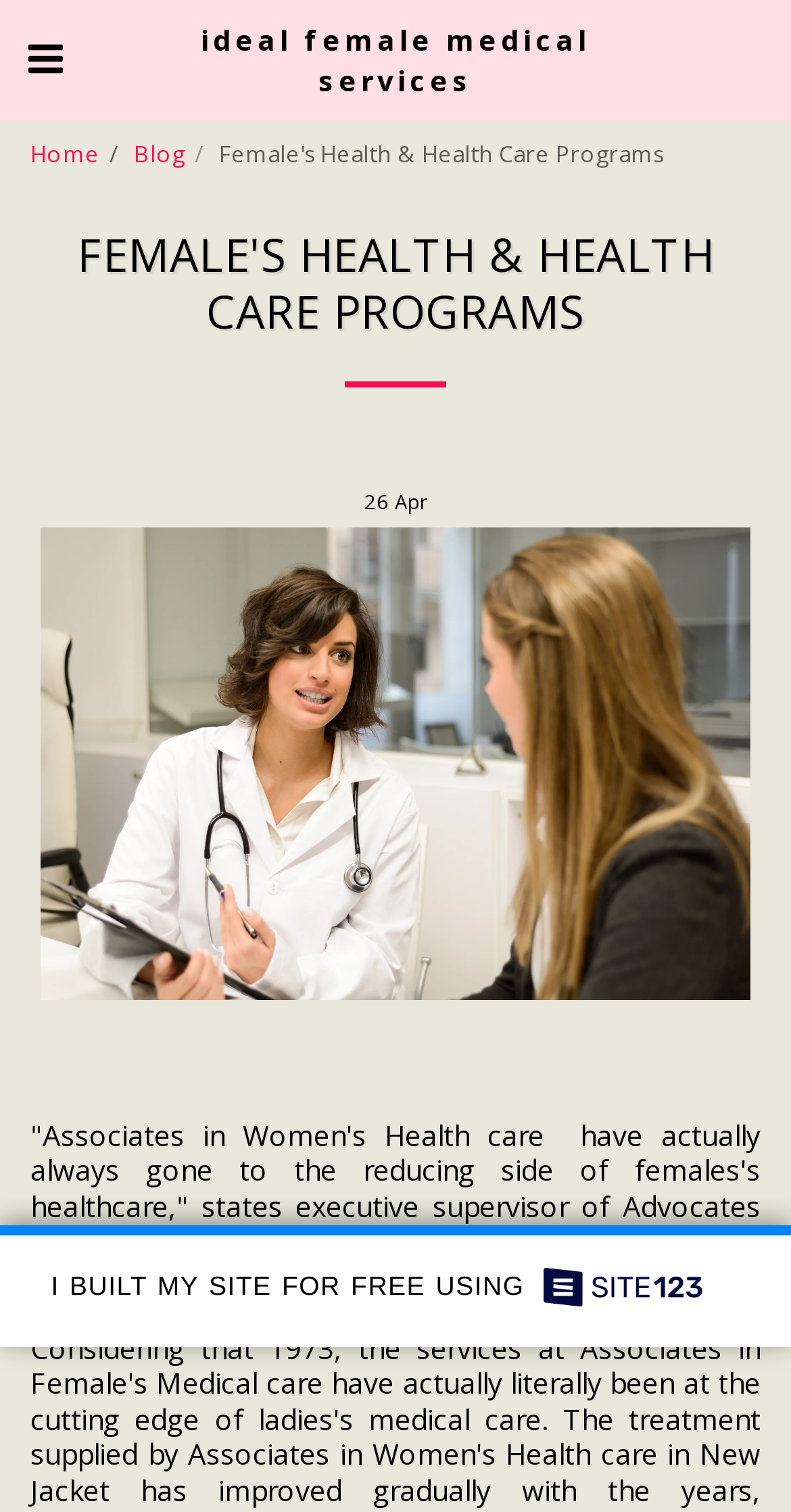Answer this question using a single word or a brief phrase:
What is the date of the latest update?

4/26/2021